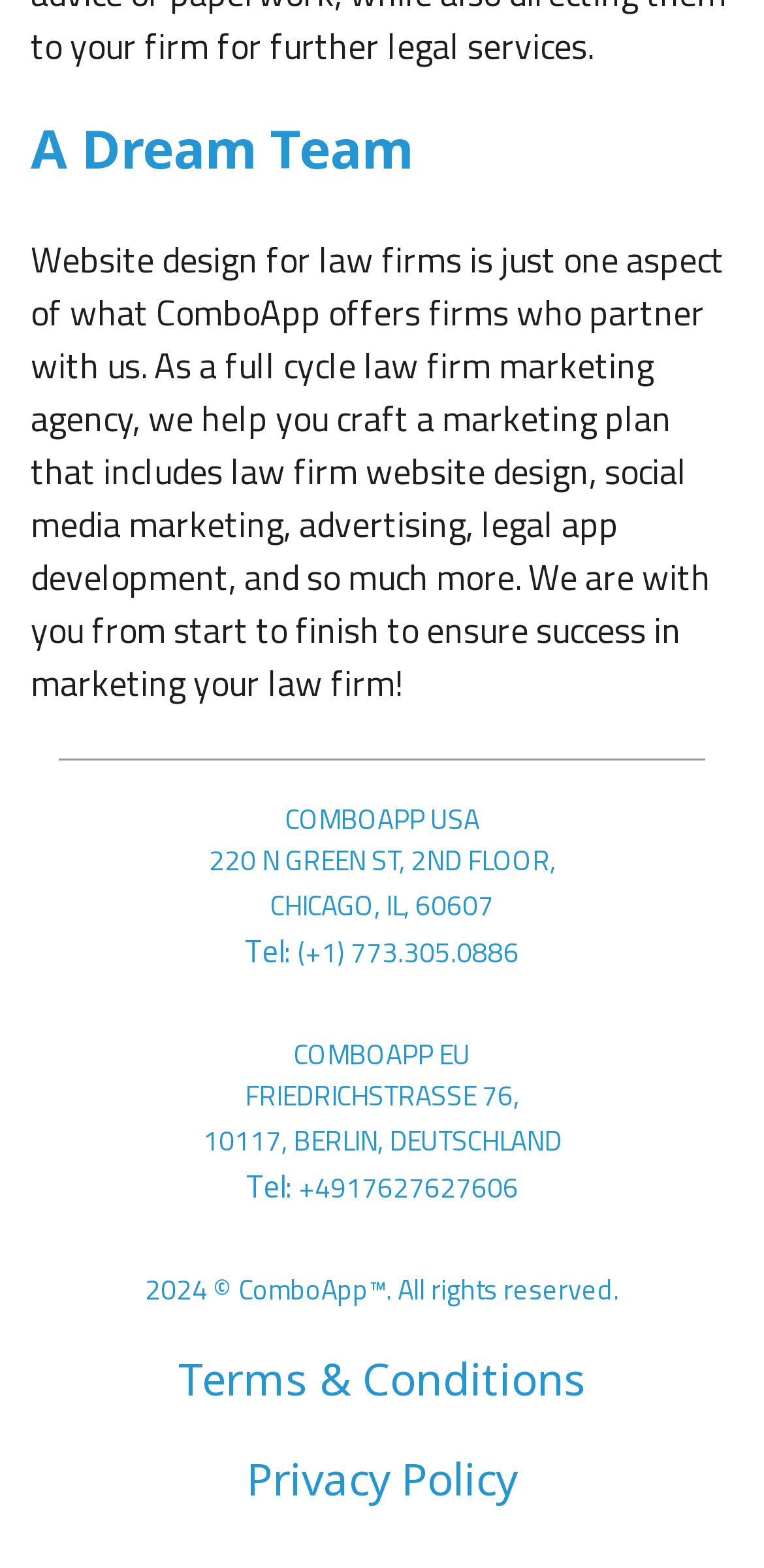From the element description: "(+1) 773.305.0886", extract the bounding box coordinates of the UI element. The coordinates should be expressed as four float numbers between 0 and 1, in the order [left, top, right, bottom].

[0.39, 0.594, 0.679, 0.62]